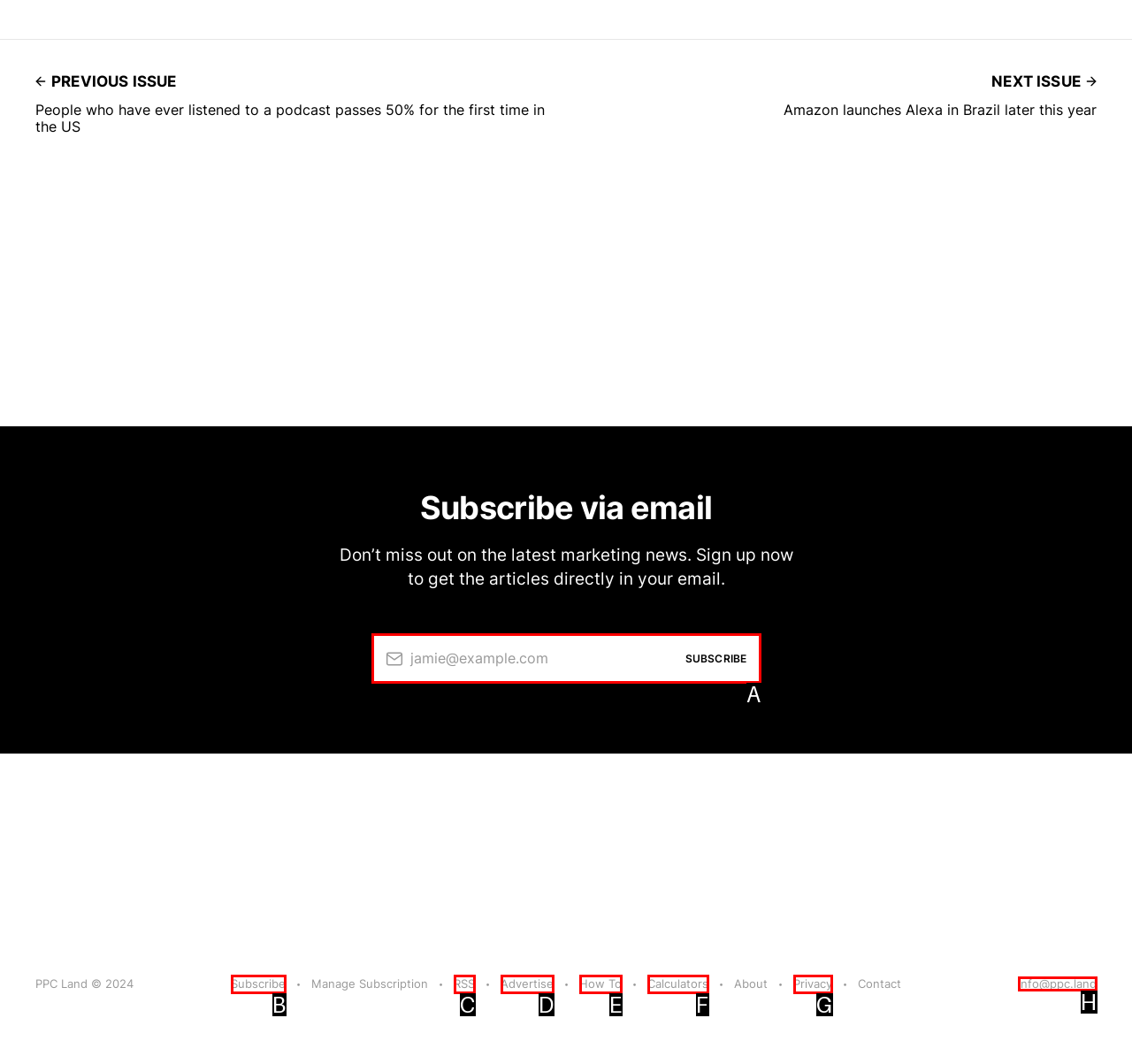Select the HTML element that corresponds to the description: jamie@example.com Subscribe. Answer with the letter of the matching option directly from the choices given.

A